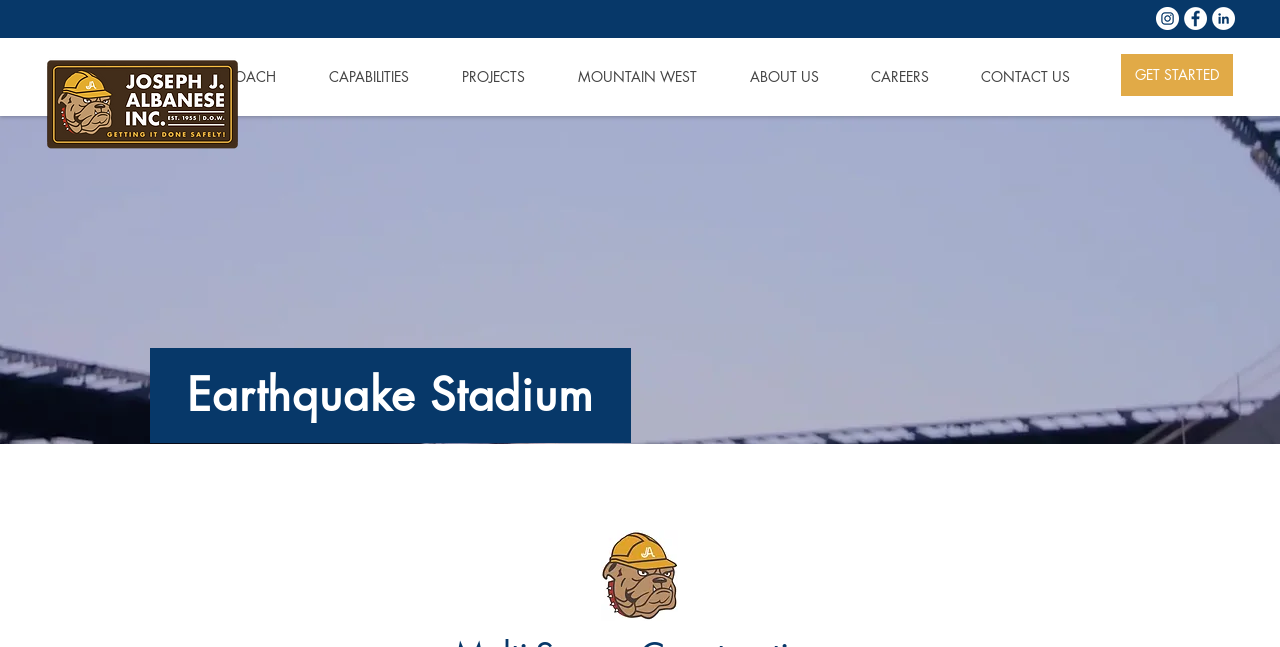What is the logo of Joseph J. Albanese, Inc.?
Relying on the image, give a concise answer in one word or a brief phrase.

Joseph J. Albanese, Inc. Logo